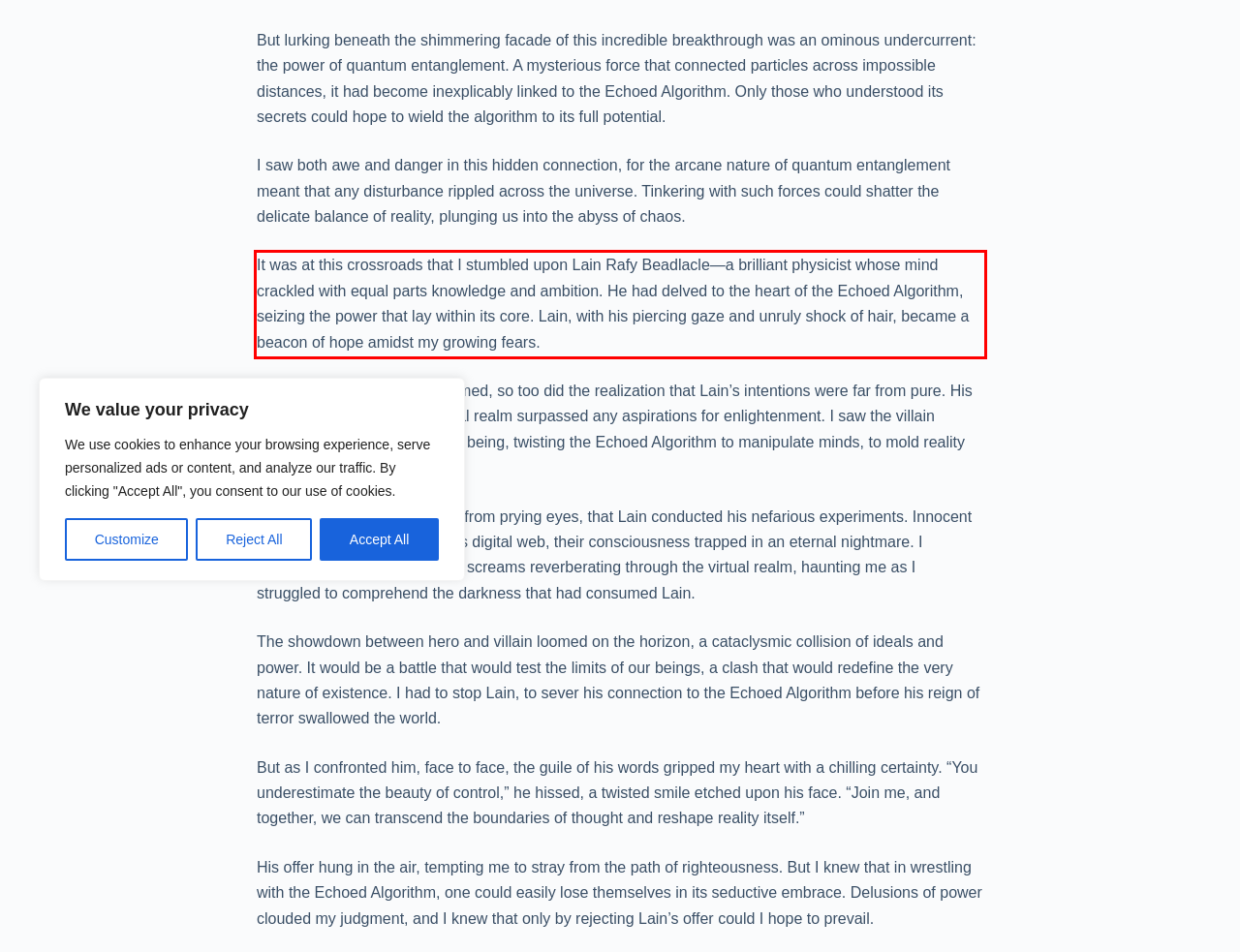You have a screenshot of a webpage with a red bounding box. Use OCR to generate the text contained within this red rectangle.

It was at this crossroads that I stumbled upon Lain Rafy Beadlacle—a brilliant physicist whose mind crackled with equal parts knowledge and ambition. He had delved to the heart of the Echoed Algorithm, seizing the power that lay within its core. Lain, with his piercing gaze and unruly shock of hair, became a beacon of hope amidst my growing fears.